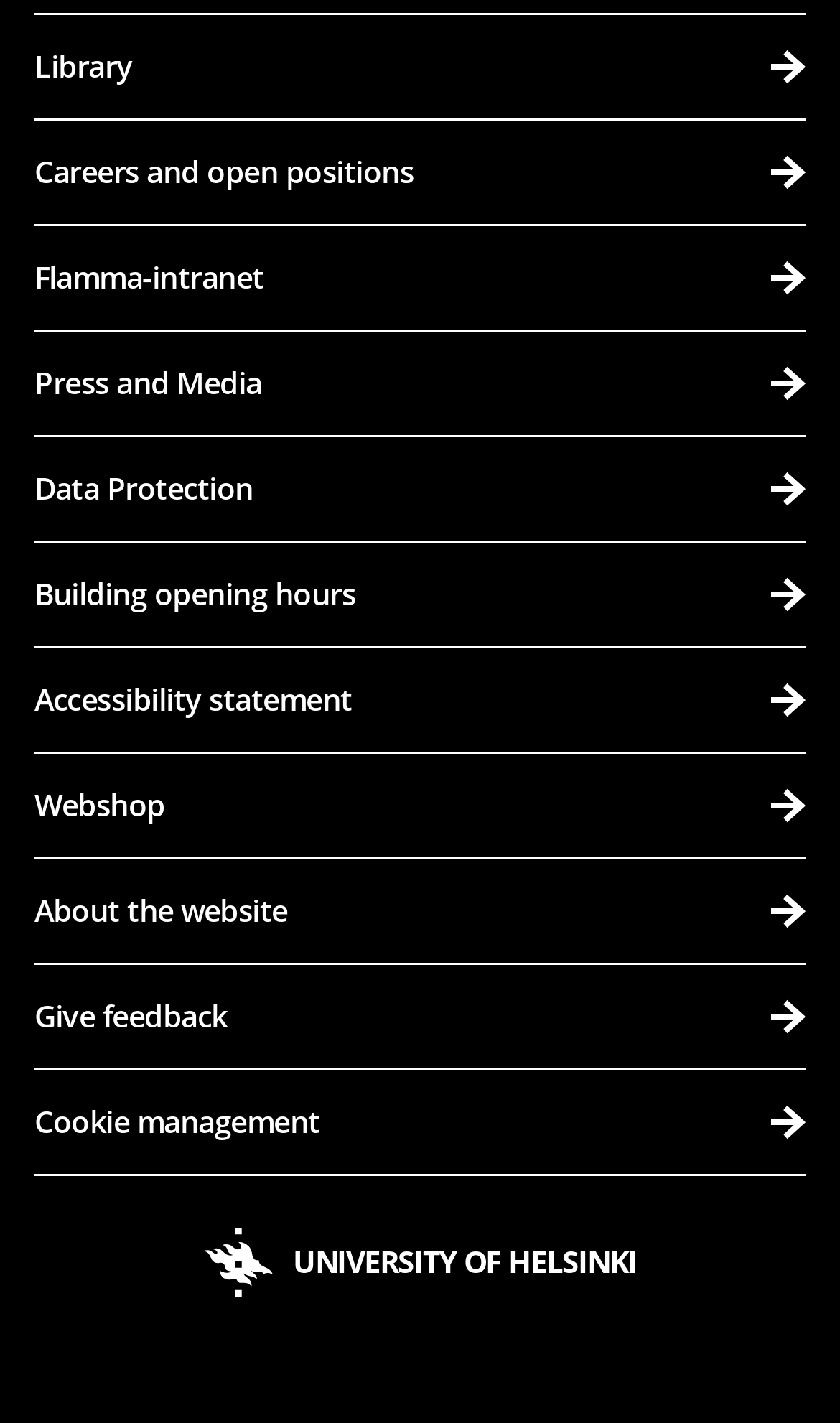Locate the bounding box coordinates of the item that should be clicked to fulfill the instruction: "Explore Careers and open positions".

[0.041, 0.084, 0.959, 0.159]